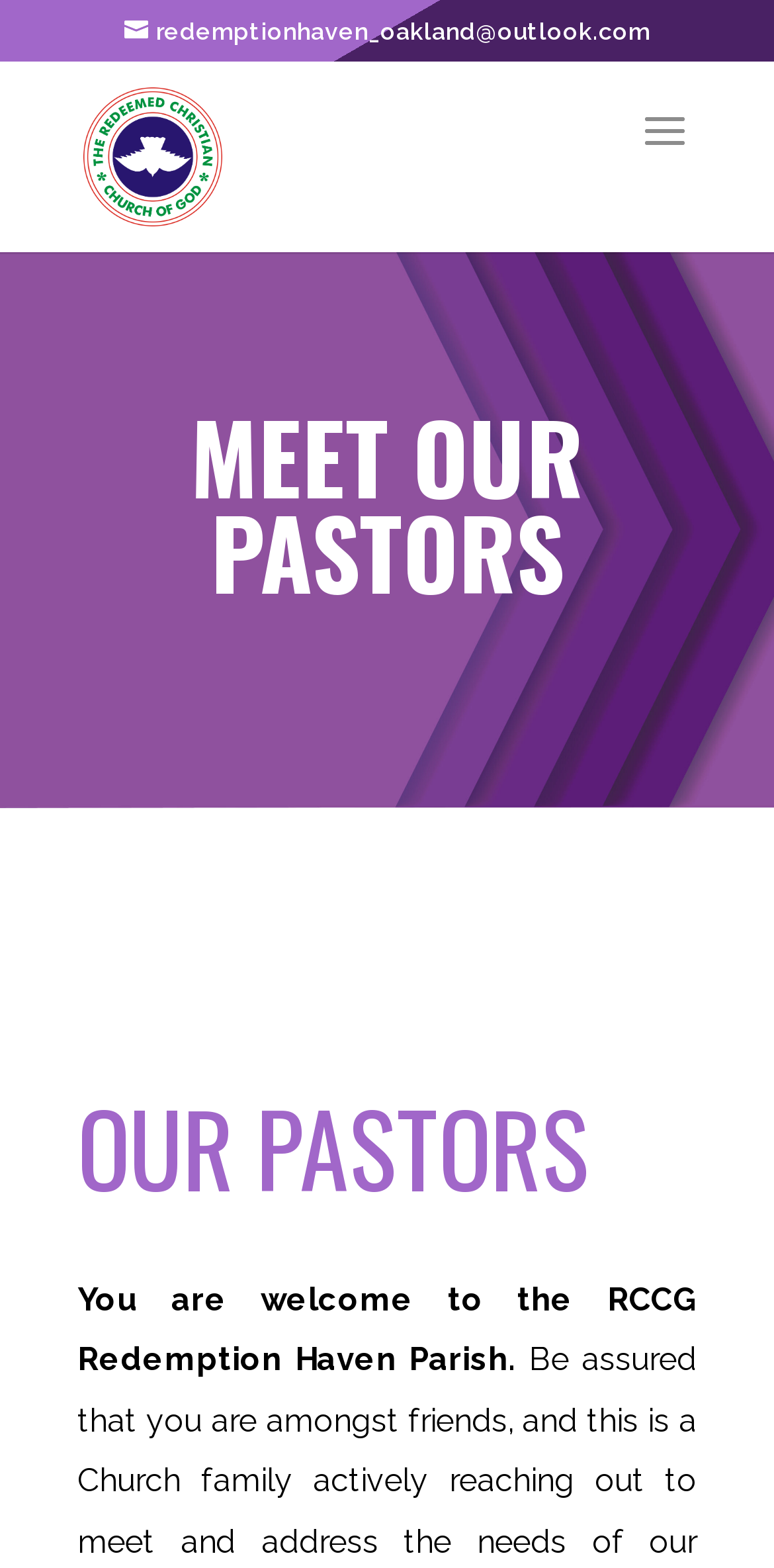Can you locate the main headline on this webpage and provide its text content?

MEET OUR PASTORS